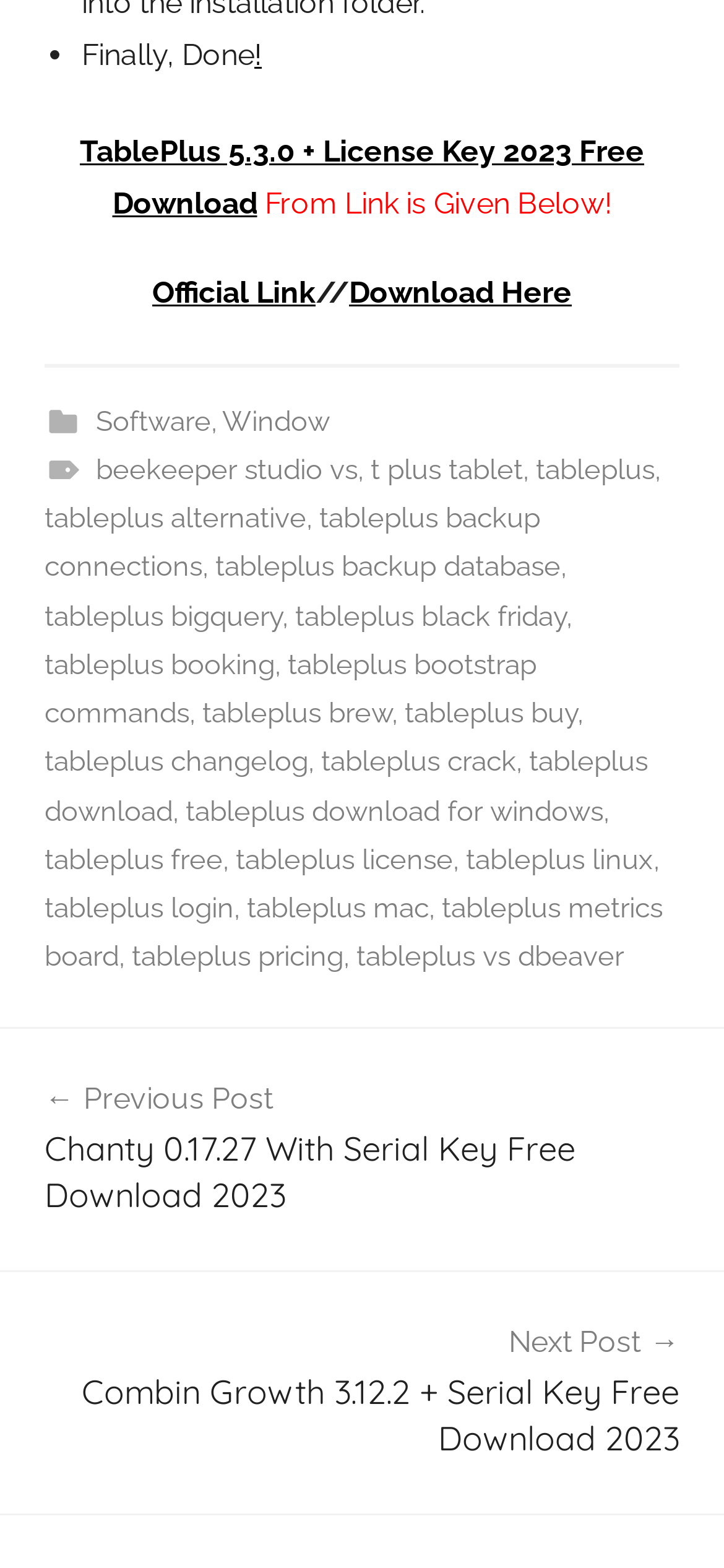Please provide a one-word or phrase answer to the question: 
What is the bounding box coordinate of the 'Official Link' button?

[0.21, 0.175, 0.436, 0.197]